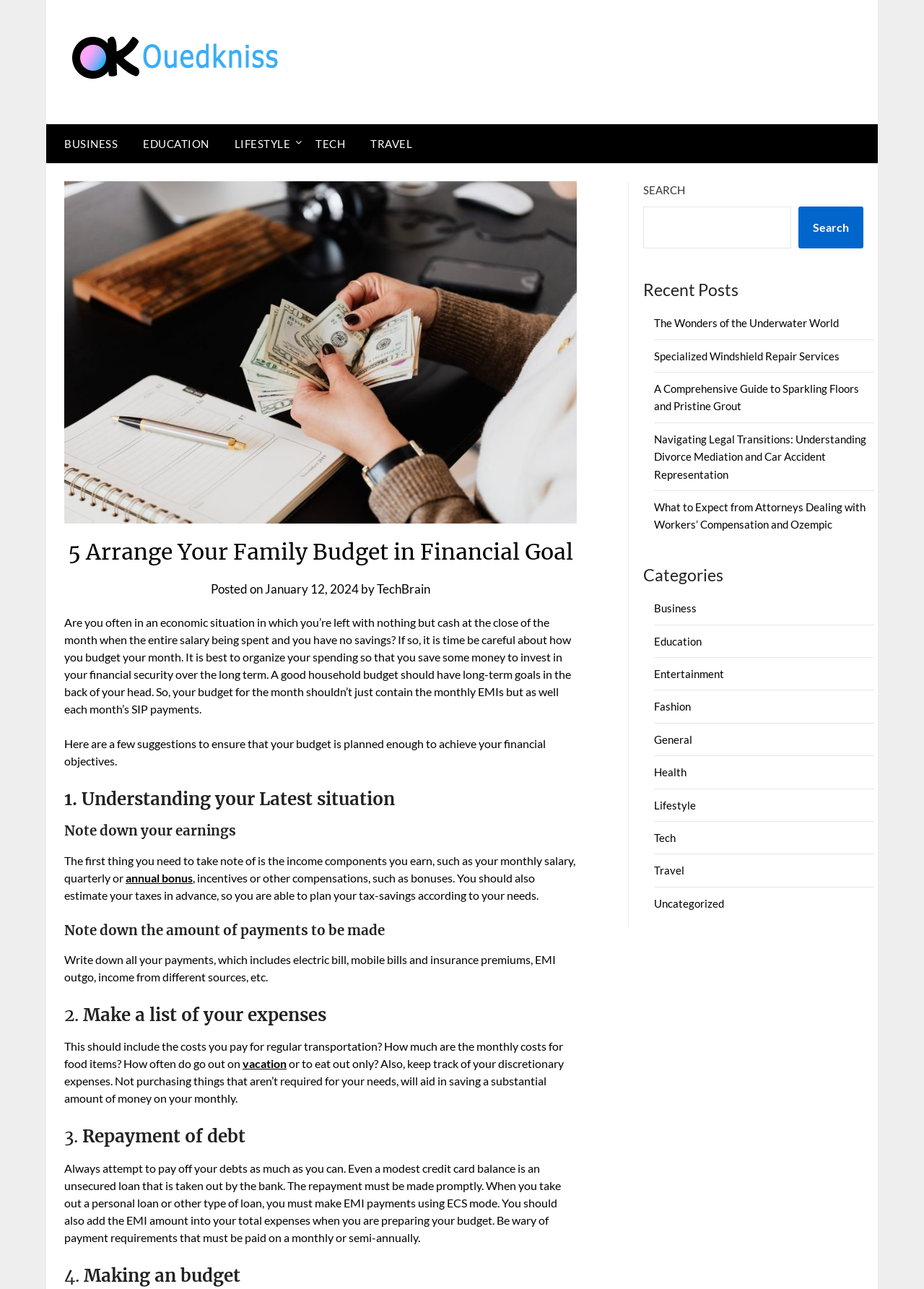What should be included in a good household budget?
Please provide a detailed and thorough answer to the question.

A good household budget should have long-term goals in mind, as mentioned in the text 'A good household budget should have long-term goals in the back of your head.' This implies that a budget should not only focus on short-term expenses but also consider long-term financial objectives.